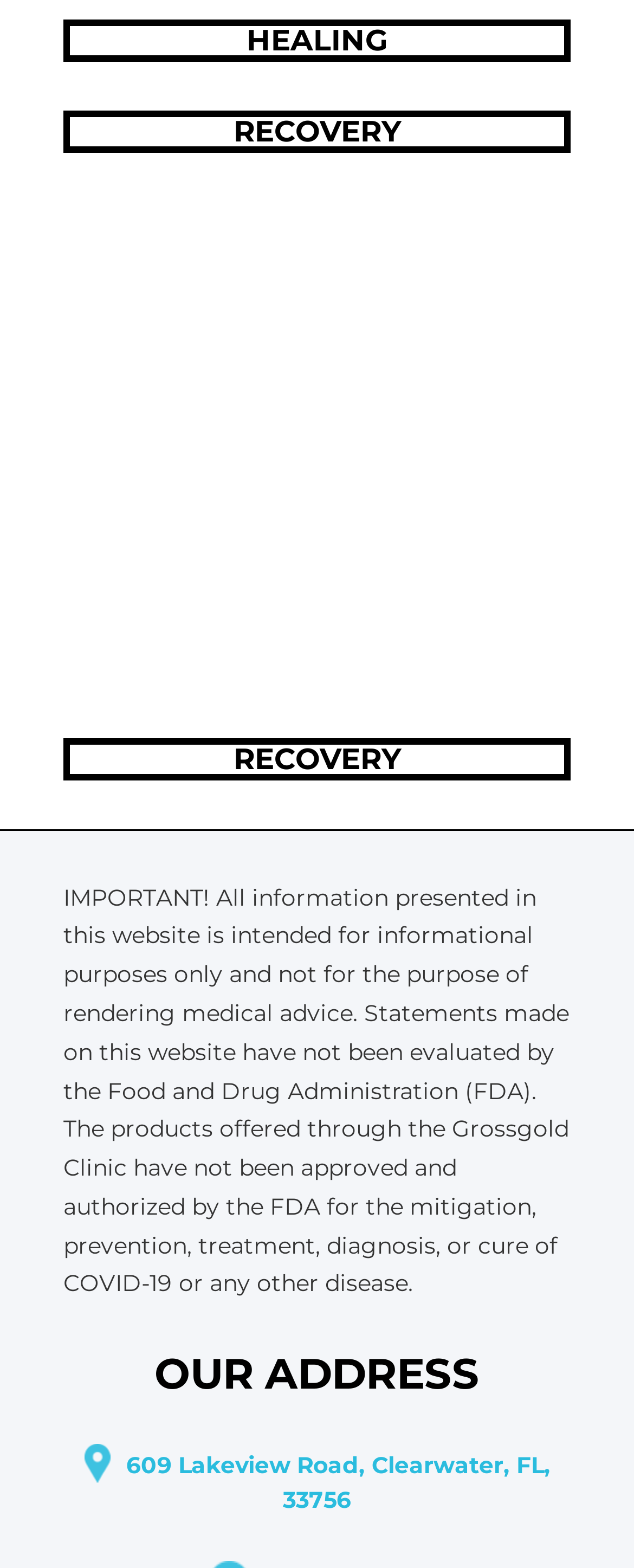Provide a brief response in the form of a single word or phrase:
What is the image above the 'U' link?

Unknown